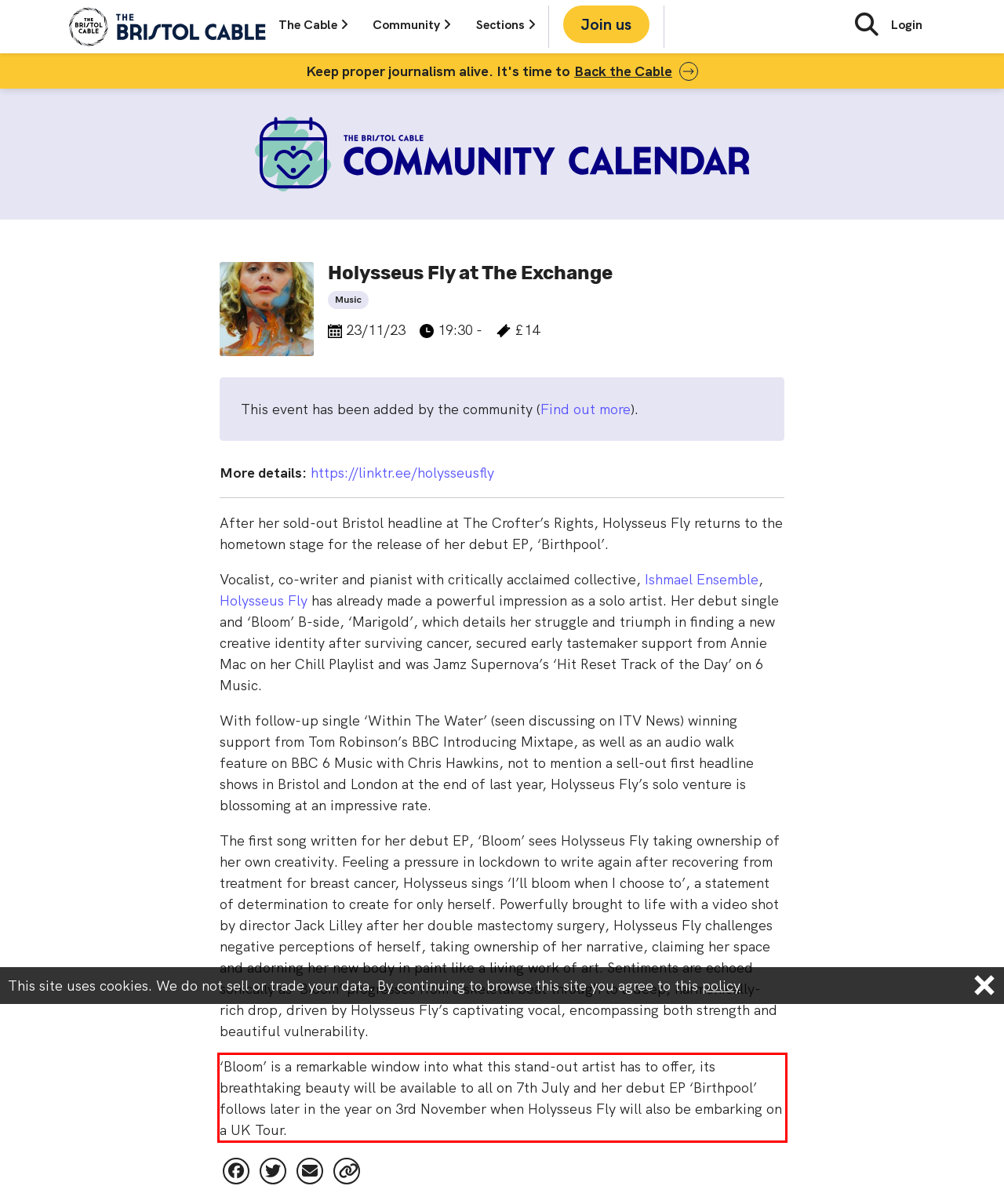You are presented with a screenshot containing a red rectangle. Extract the text found inside this red bounding box.

‘Bloom’ is a remarkable window into what this stand-out artist has to offer, its breathtaking beauty will be available to all on 7th July and her debut EP ‘Birthpool’ follows later in the year on 3rd November when Holysseus Fly will also be embarking on a UK Tour.